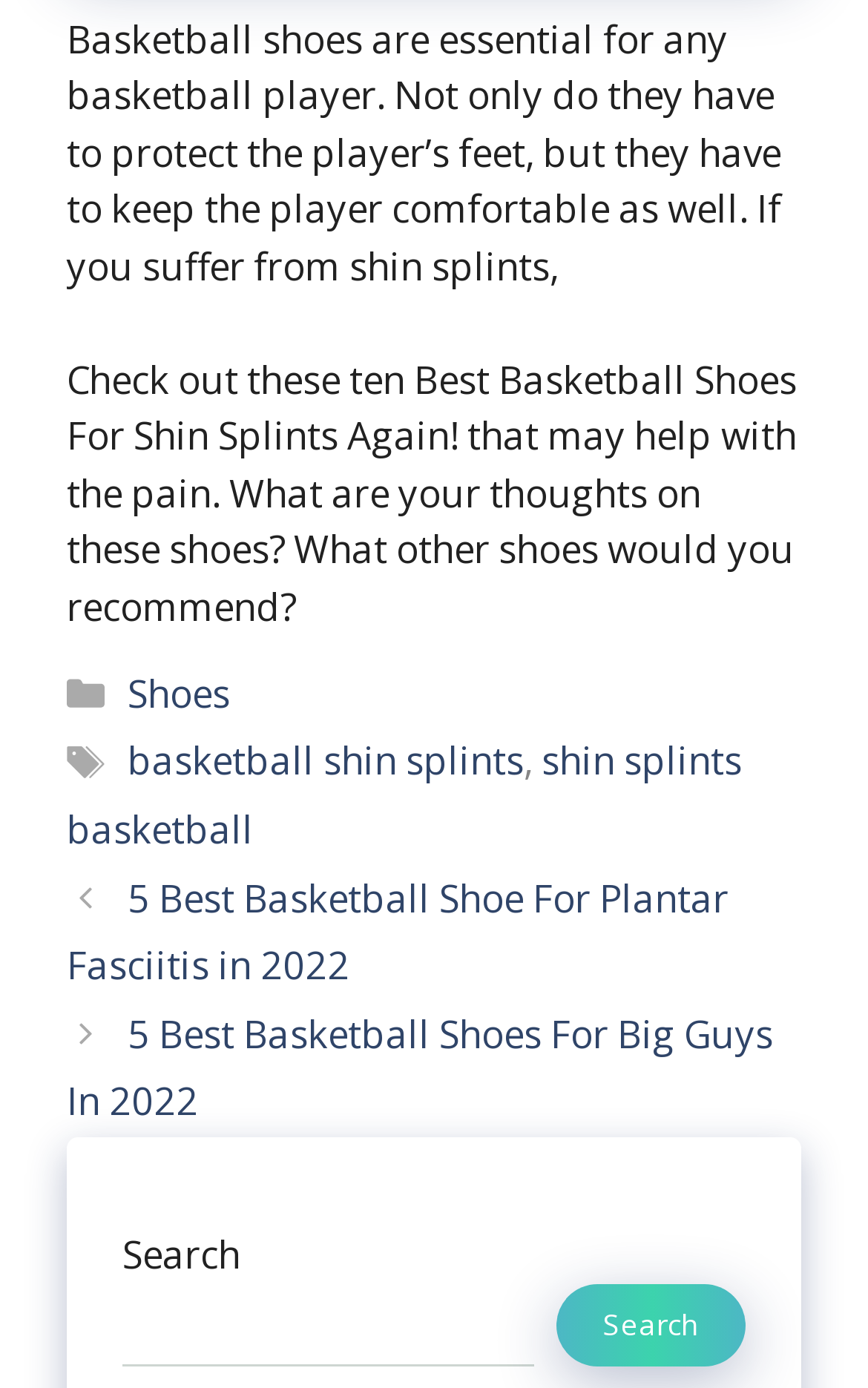Please answer the following question using a single word or phrase: 
What is the purpose of the search bar?

To search posts